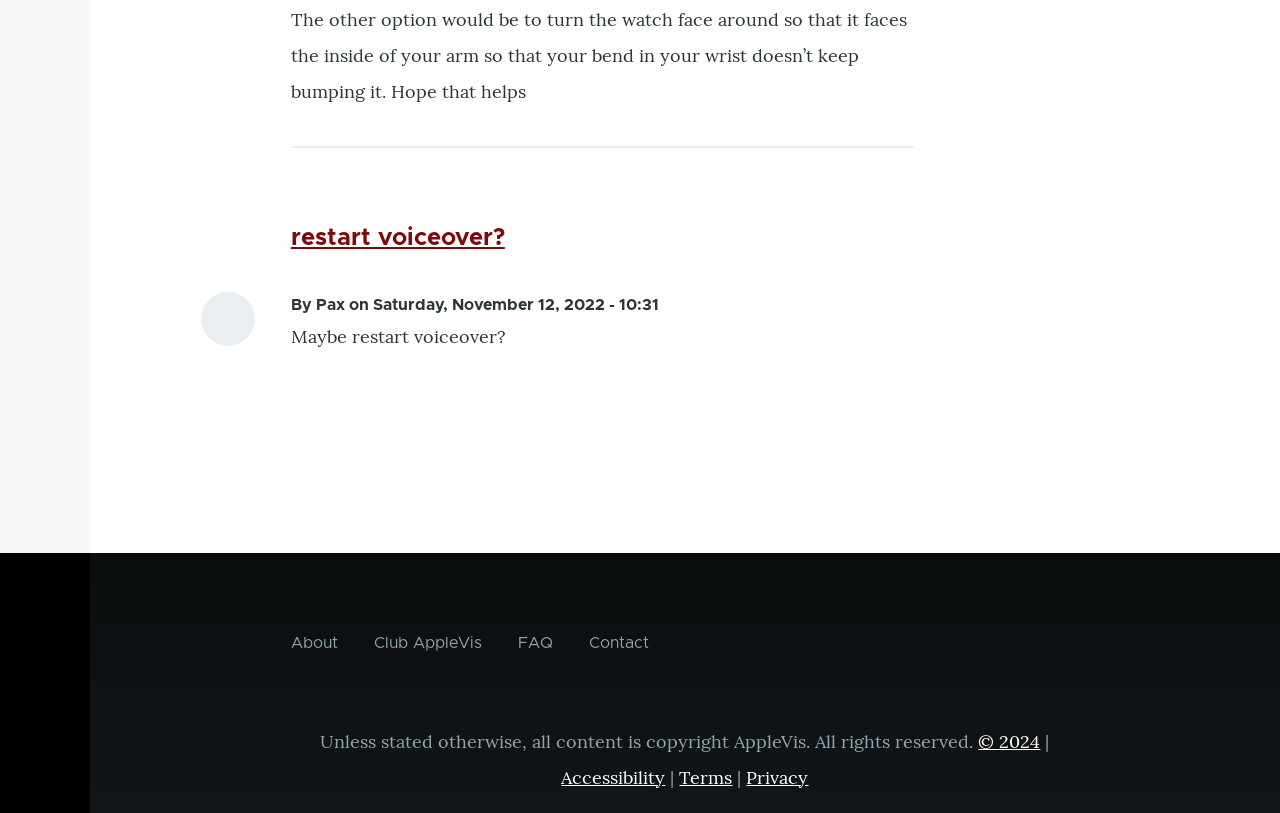What is the last link in the footer section?
Using the information from the image, answer the question thoroughly.

The last link in the footer section is 'Privacy', which is located at the bottom of the webpage, specifically in the text 'Terms | Accessibility | Privacy'.